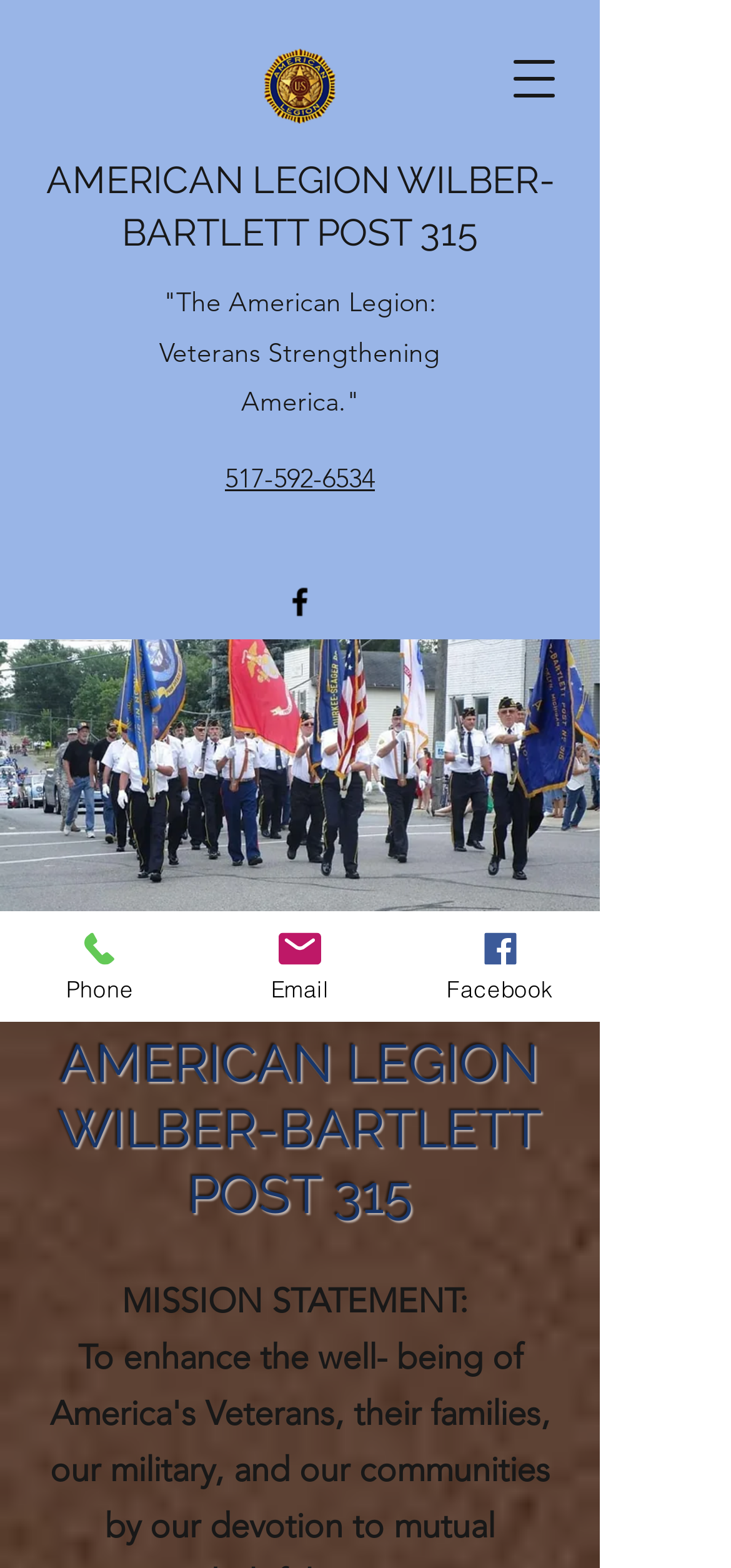Utilize the information from the image to answer the question in detail:
How many images are there on the page?

I found the answer by counting the image elements on the page, including the American Legion seal, Facebook icon, Post 315 Ritual Team image, and two other images.